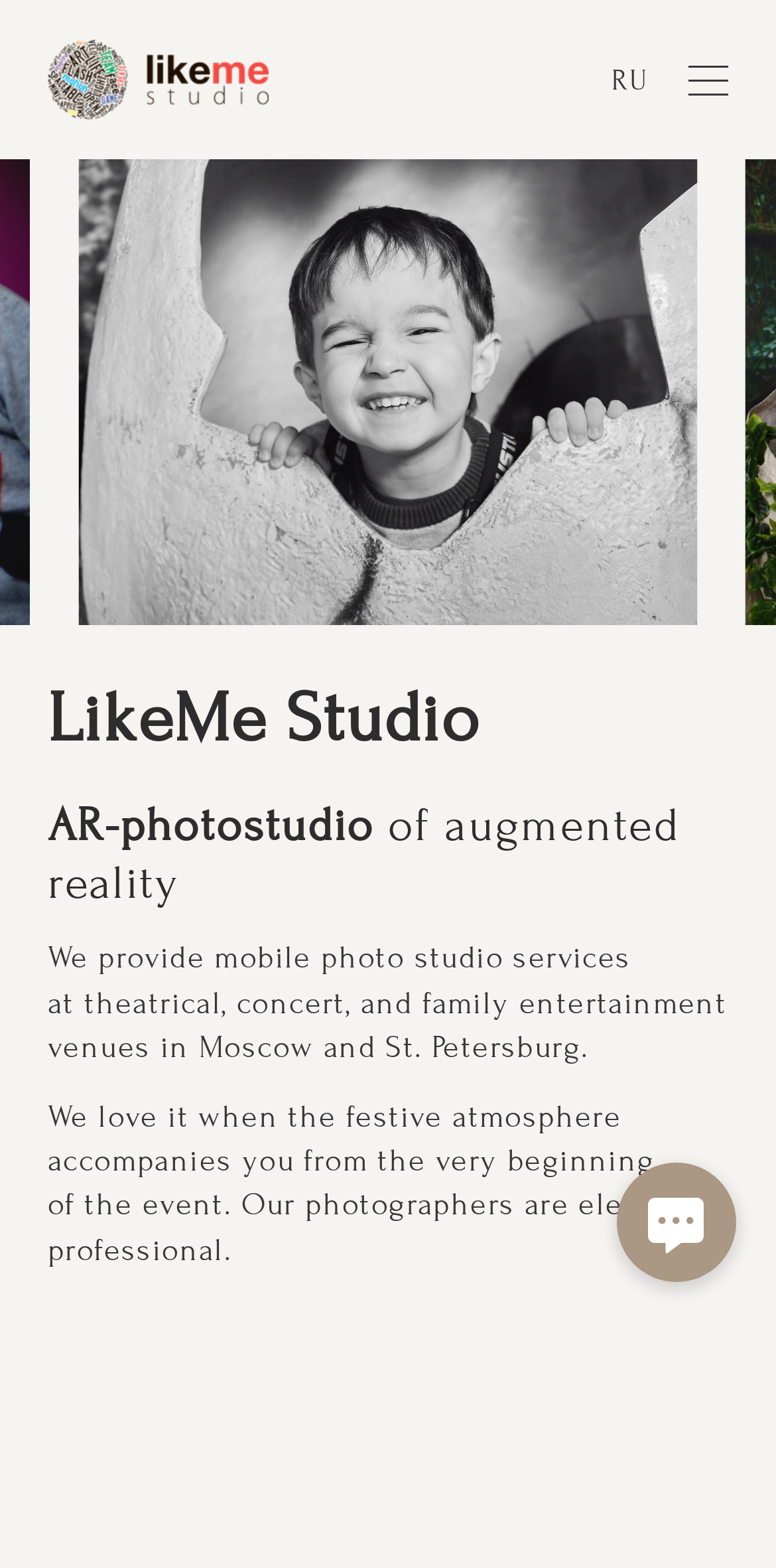Using the element description provided, determine the bounding box coordinates in the format (top-left x, top-left y, bottom-right x, bottom-right y). Ensure that all values are floating point numbers between 0 and 1. Element description: RU

[0.768, 0.02, 0.856, 0.081]